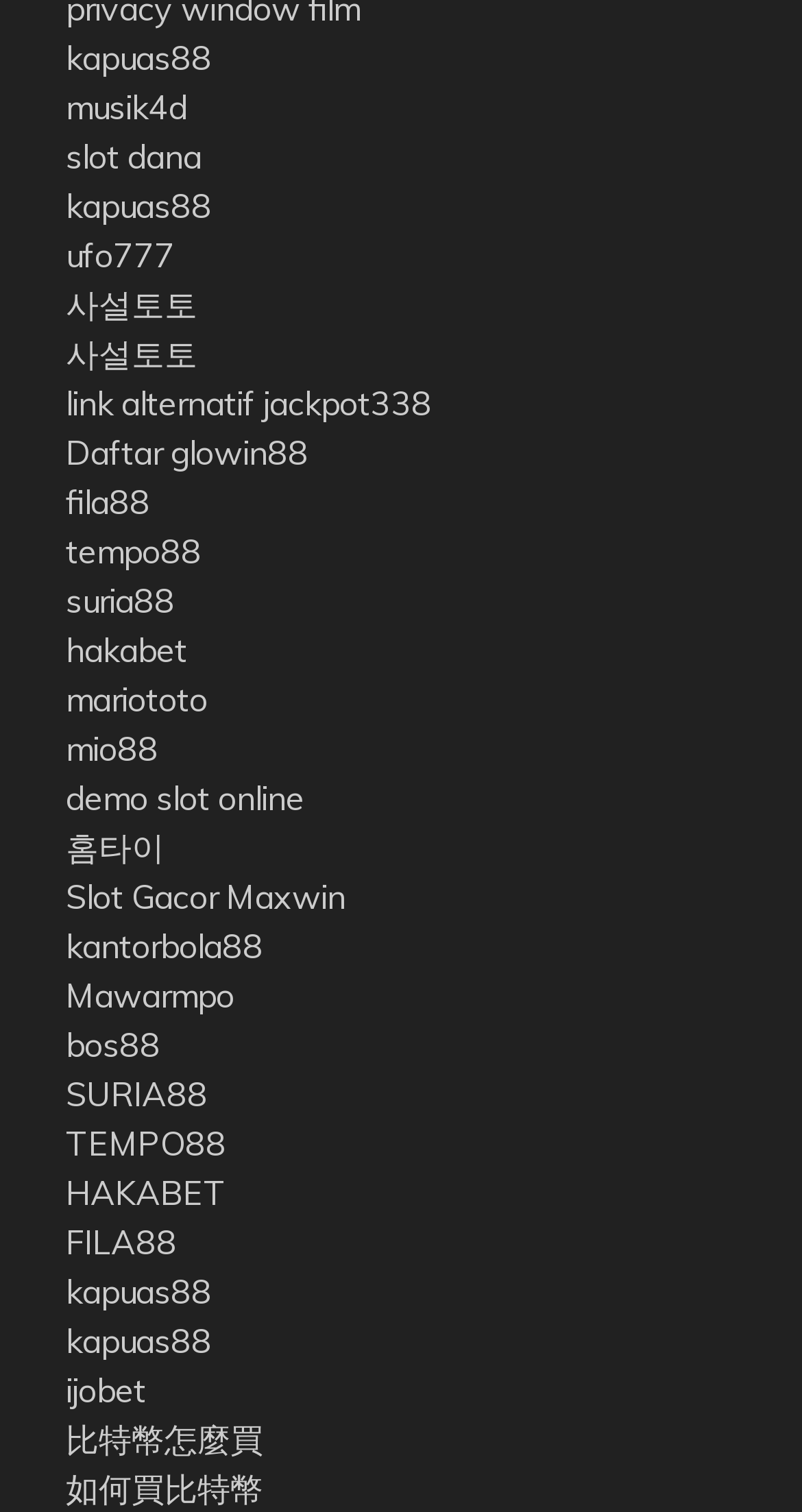Please determine the bounding box of the UI element that matches this description: Slot Gacor Maxwin. The coordinates should be given as (top-left x, top-left y, bottom-right x, bottom-right y), with all values between 0 and 1.

[0.082, 0.579, 0.431, 0.607]